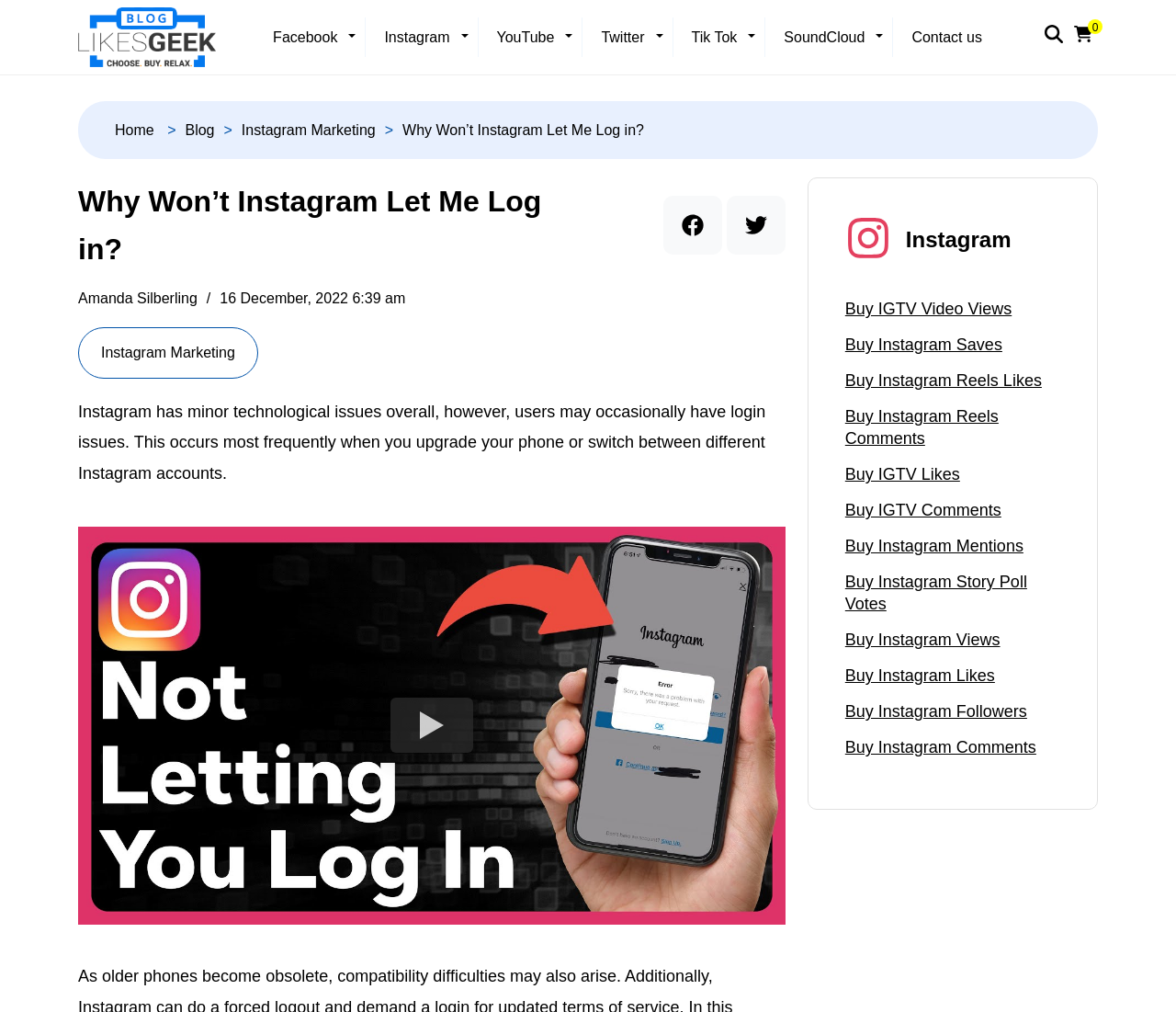Extract the primary heading text from the webpage.

Why Won’t Instagram Let Me Log in?